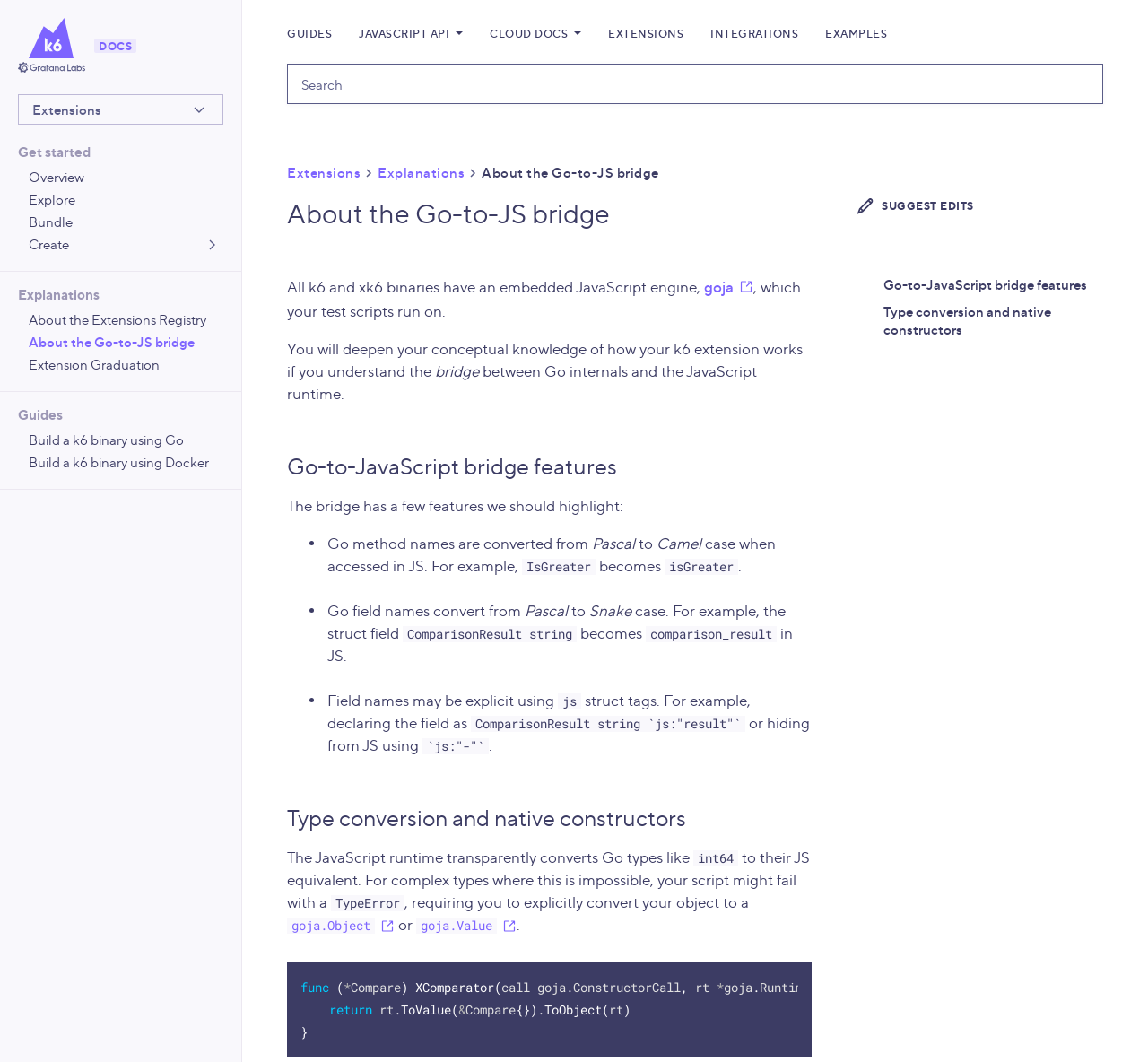Please identify the bounding box coordinates of the clickable area that will fulfill the following instruction: "Open the 'Extensions' menu". The coordinates should be in the format of four float numbers between 0 and 1, i.e., [left, top, right, bottom].

[0.016, 0.089, 0.195, 0.117]